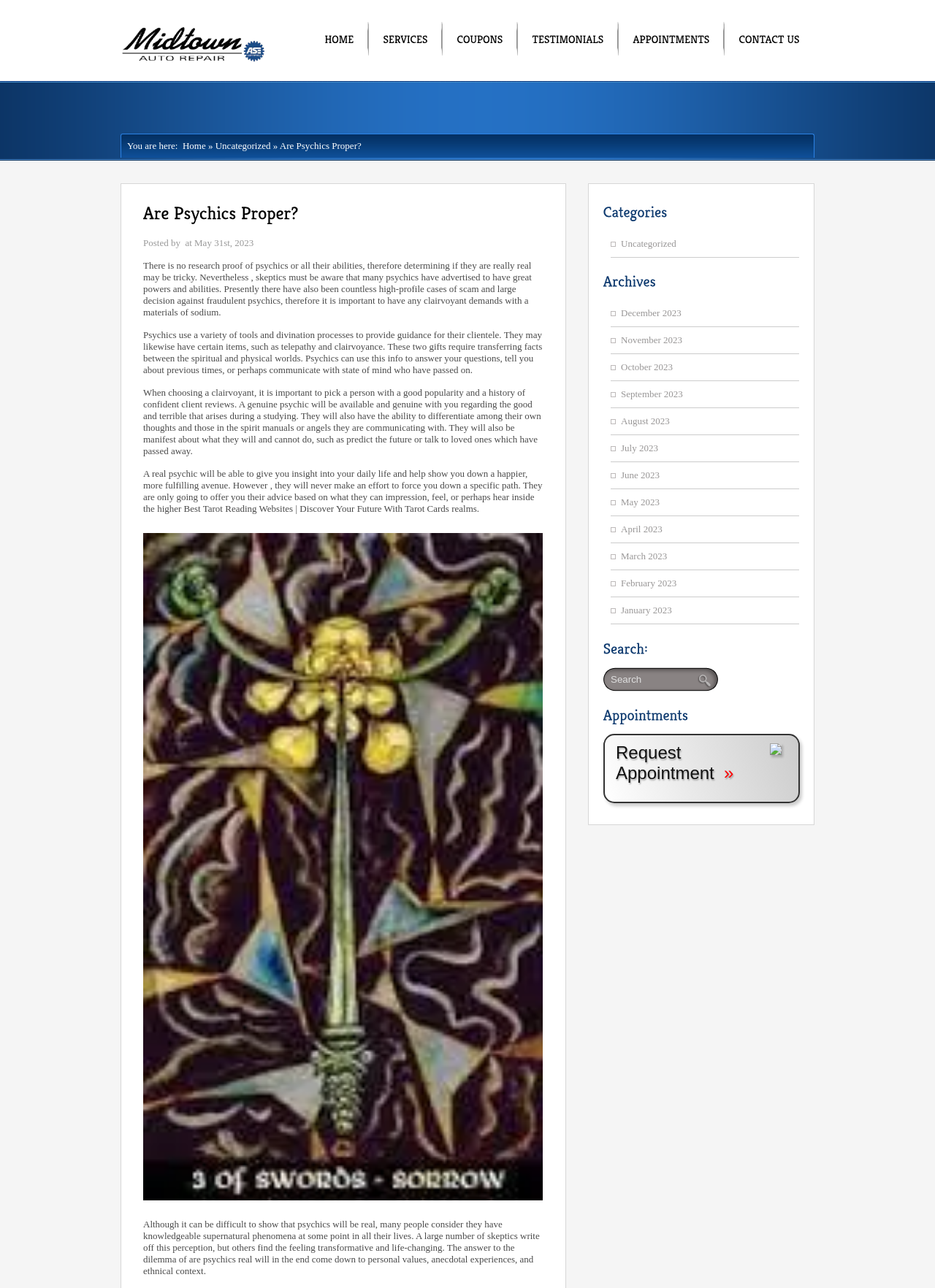Identify the bounding box for the UI element described as: "input value="Search" name="s" value="Search"". Ensure the coordinates are four float numbers between 0 and 1, formatted as [left, top, right, bottom].

[0.645, 0.518, 0.762, 0.535]